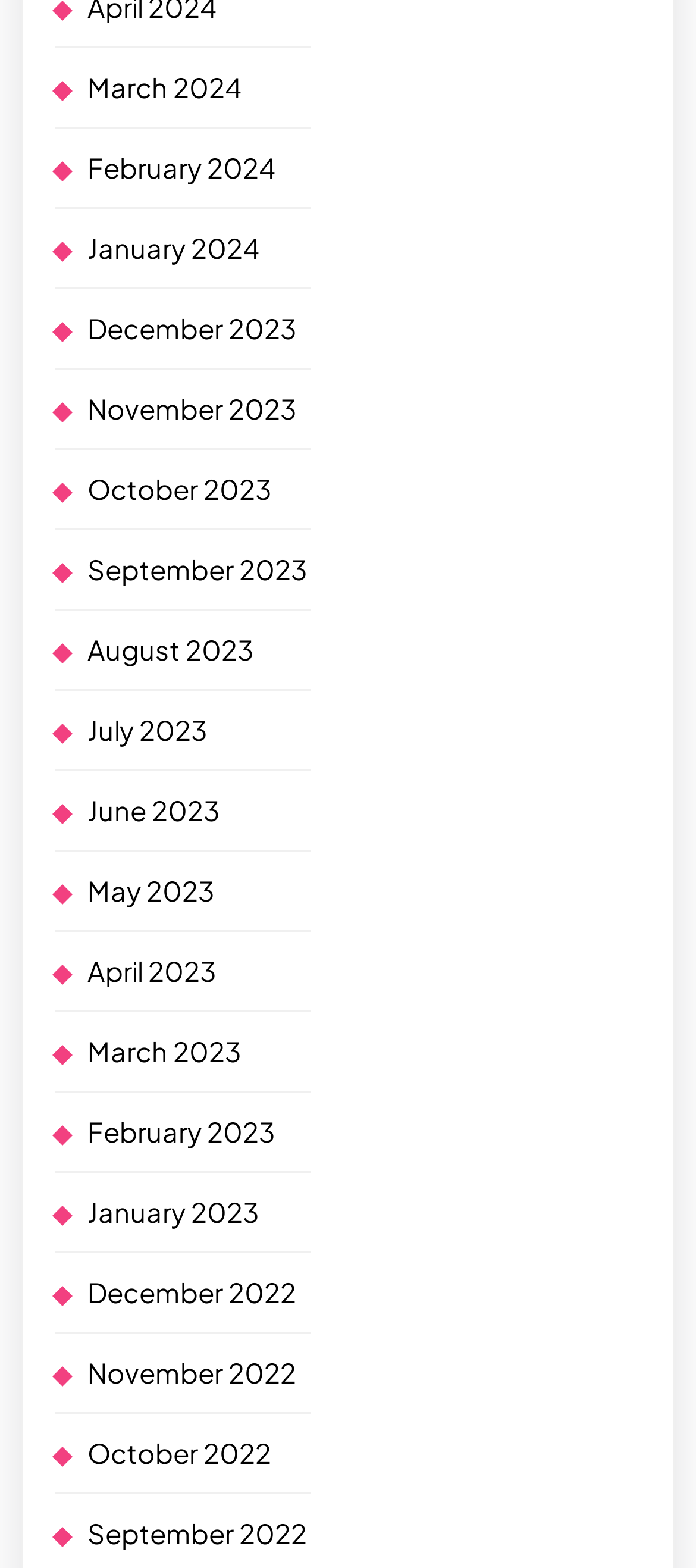Please specify the bounding box coordinates in the format (top-left x, top-left y, bottom-right x, bottom-right y), with all values as floating point numbers between 0 and 1. Identify the bounding box of the UI element described by: September 2023

[0.126, 0.352, 0.441, 0.374]